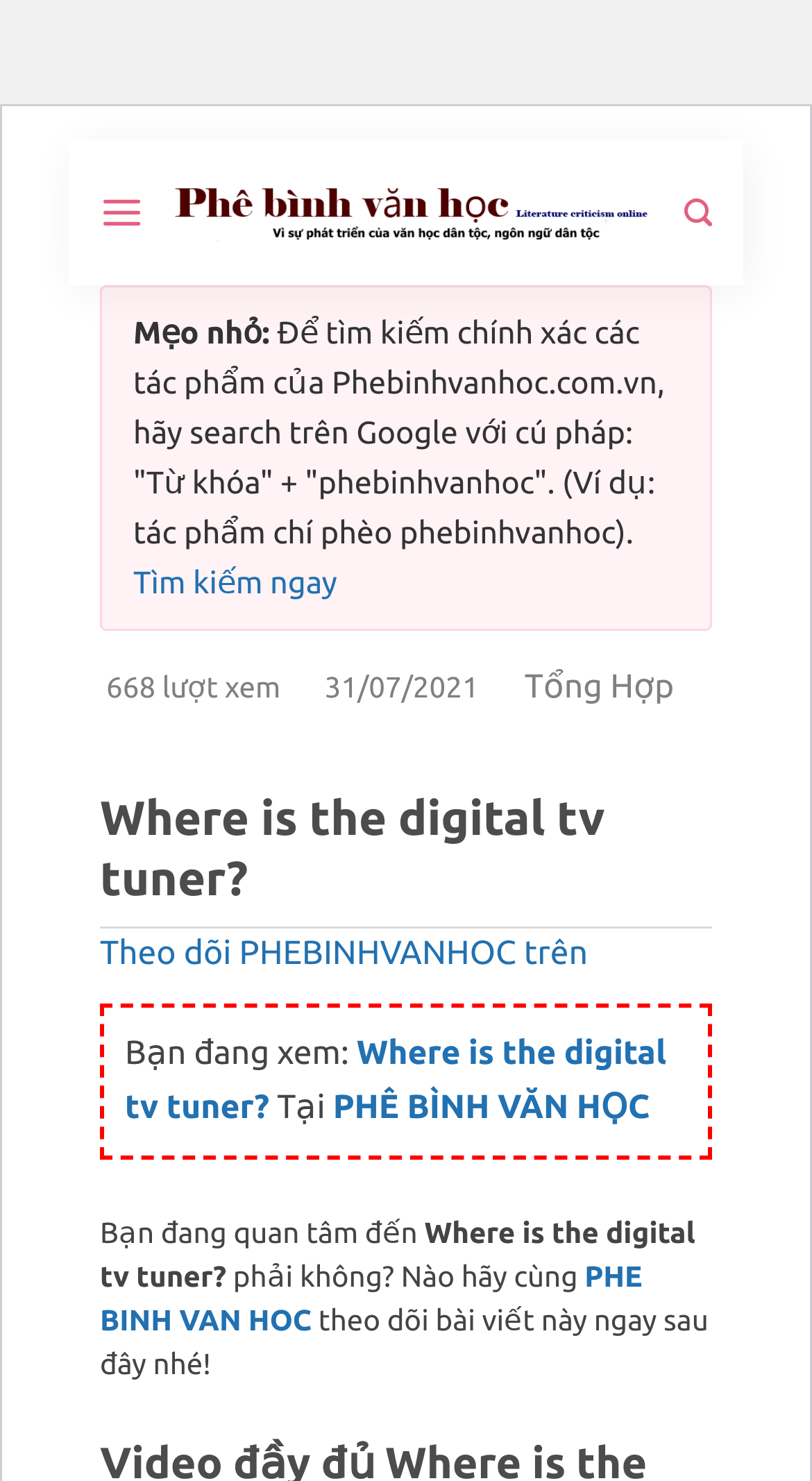Illustrate the webpage's structure and main components comprehensively.

This webpage appears to be a blog or article page with a focus on digital entertainment and lifestyle. At the top left, there is a "Skip to content" link. Below it, there is a prominent link "PHÊ BÌNH VĂN HỌC" with an accompanying image, which seems to be a logo or icon.

To the right of the logo, there is a "Menu" link, and further to the right, a "Search" link. The search section contains a header with a search tip, instructing users to search for specific keywords on Google along with the website's name. Below the search tip, there is a "Tìm kiếm ngay" (Search now) link.

The main content of the page is divided into sections. The first section has a heading "Where is the digital tv tuner?" and contains a brief article or post. Below the heading, there are links to follow the website on social media and a timestamp indicating when the post was published.

The next section appears to be a summary or introduction to the post, with a link to the full article. There is also a link to a "Tổng Hợp" (Summary) page. The page also contains several static text elements, including a message encouraging users to follow the website and read the full article.

Throughout the page, there are several links to other articles or sections, including a "PHÊ BÌNH VĂN HỌC" link at the bottom. The overall layout is dense, with multiple sections and links competing for attention.